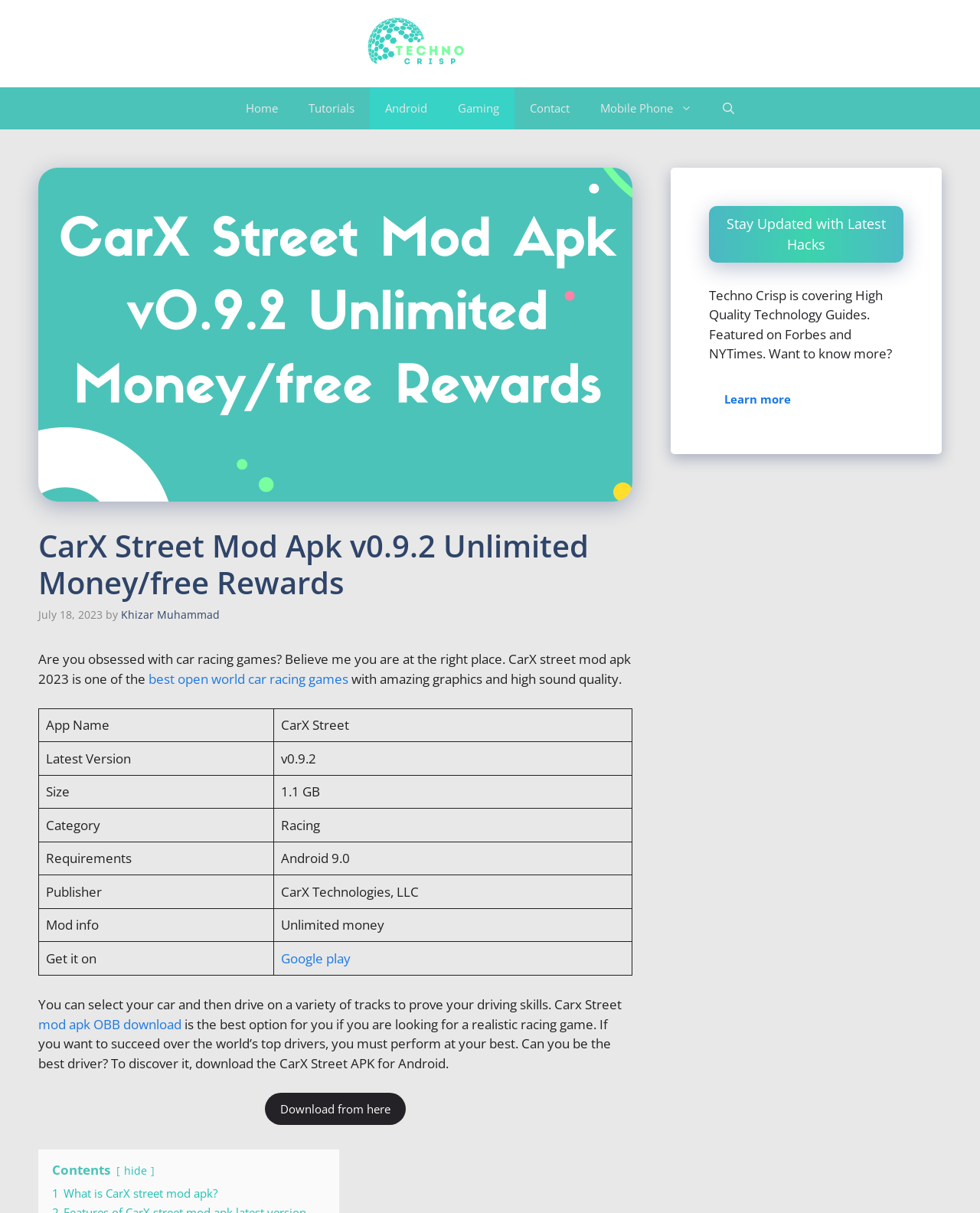Illustrate the webpage with a detailed description.

This webpage is about CarX Street Mod Apk, a car racing game. At the top, there is a banner with the site's name "Techno Crisp" and a navigation menu with links to "Home", "Tutorials", "Android", "Gaming", "Contact", and "Mobile Phone". Below the navigation menu, there is a search bar with an image of the CarX Street Mod Apk.

The main content of the page is divided into two sections. The left section has a heading "CarX Street Mod Apk v0.9.2 Unlimited Money/free Rewards" and a brief description of the game, stating that it is one of the best open-world car racing games with amazing graphics and high sound quality. Below the description, there is a table with information about the game, including its name, latest version, size, category, requirements, publisher, and mod info.

The right section has a complementary content area with a heading "Stay Updated with Latest Hacks" and a brief description of the Techno Crisp website, stating that it covers high-quality technology guides and has been featured on Forbes and NYTimes. There is also a link to "Learn more" about the website.

Throughout the page, there are several links and buttons, including a "Download from here" button and links to "Google play" and "Download the CarX Street APK for Android". The page also has several images, including an image of the CarX Street Mod Apk and an image of the Techno Crisp logo.